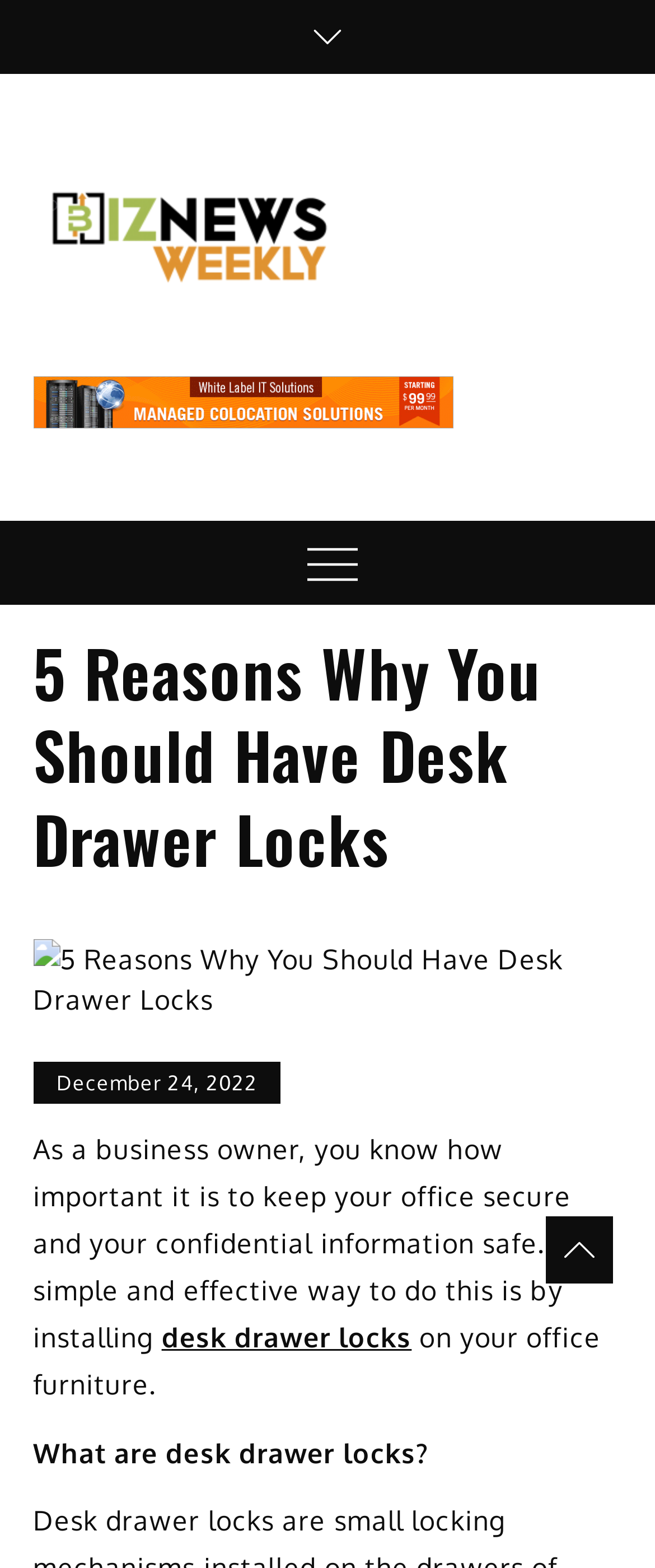Answer the question below using just one word or a short phrase: 
What is the subtopic of the article?

What are desk drawer locks?